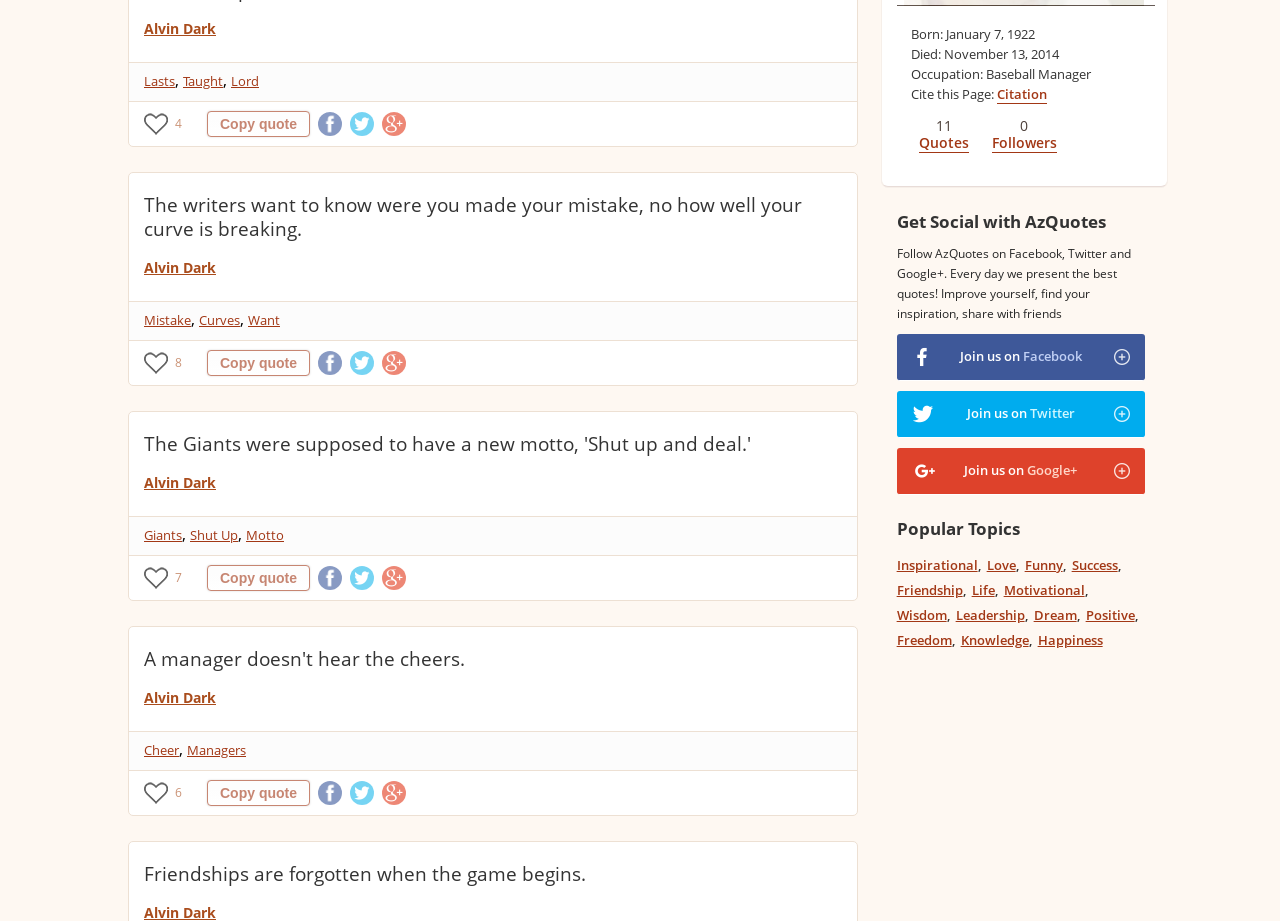Could you specify the bounding box coordinates for the clickable section to complete the following instruction: "View quotes about Friendship"?

[0.7, 0.629, 0.754, 0.653]